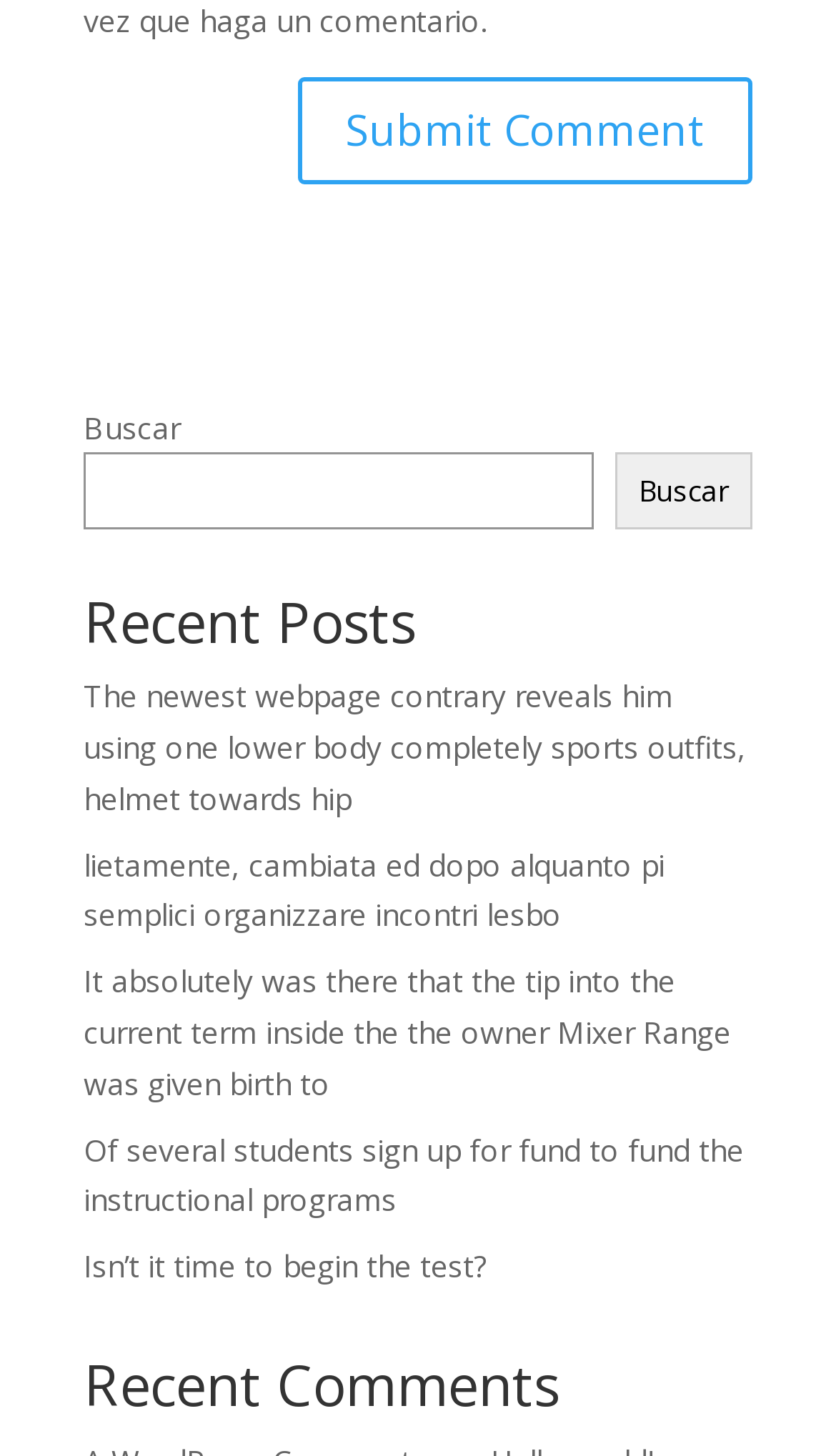What is the function of the search box?
Using the visual information, answer the question in a single word or phrase.

Search